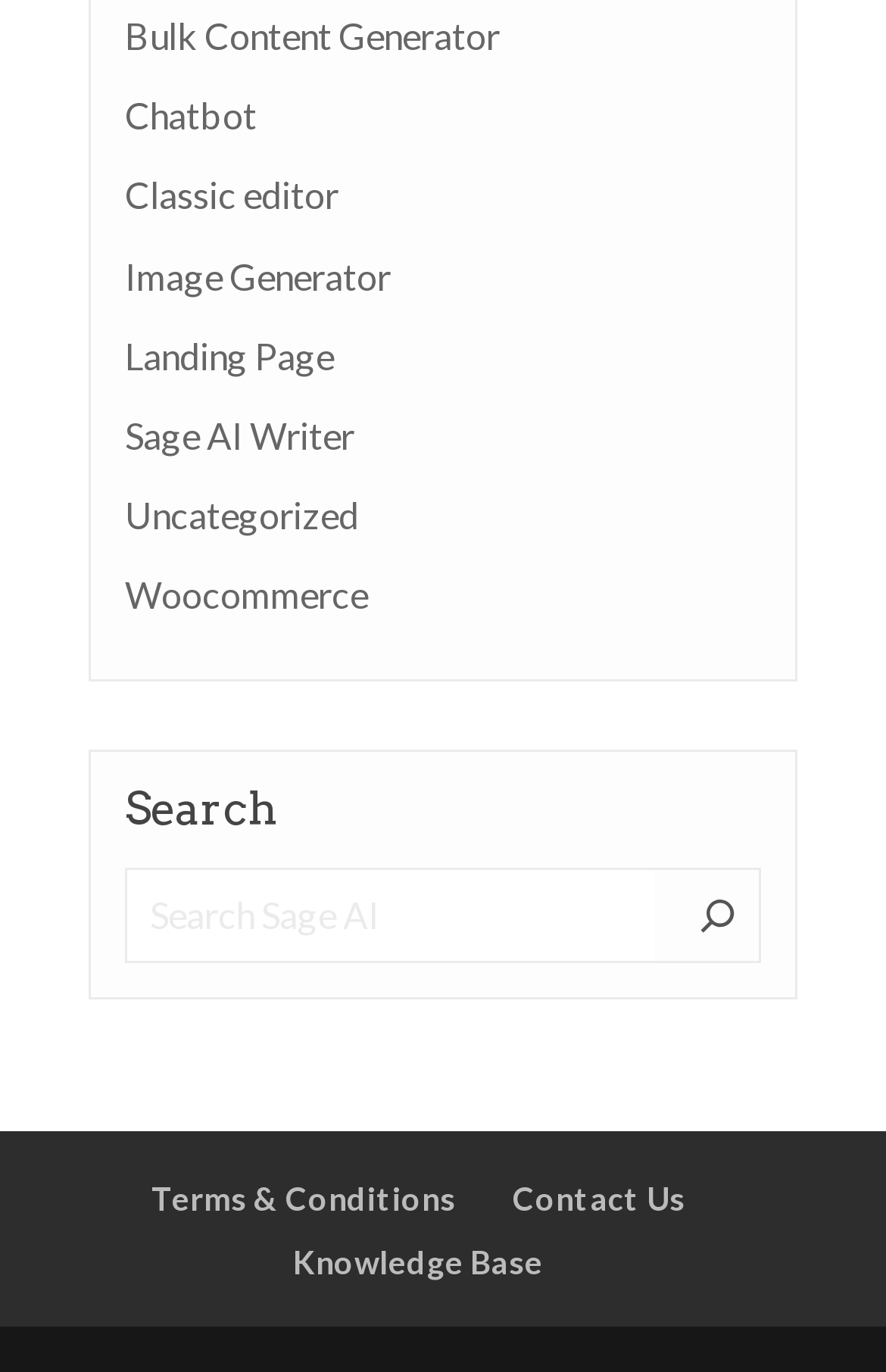How many links are there in the footer section?
Using the visual information, reply with a single word or short phrase.

3